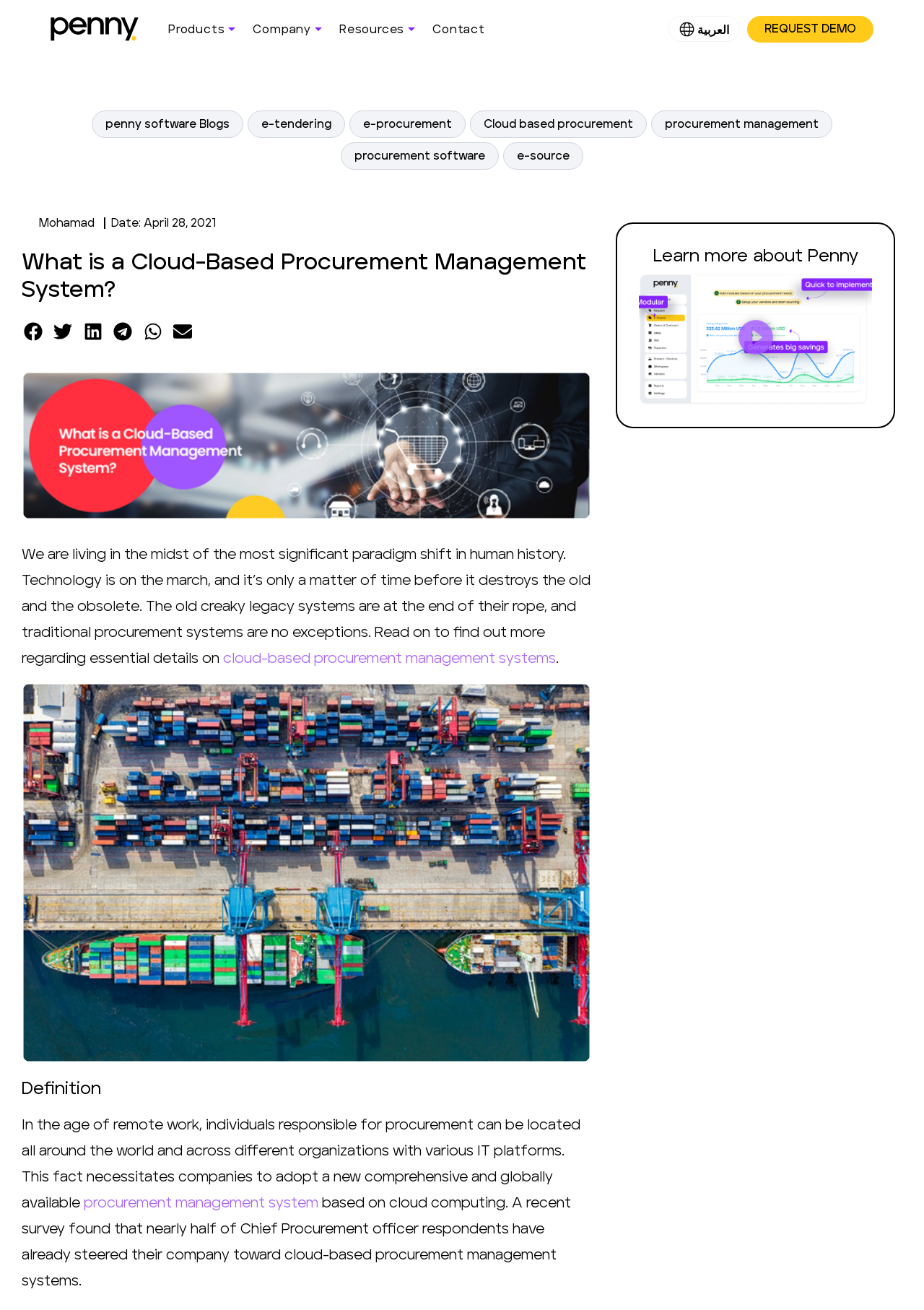What is the date mentioned on the webpage?
Use the image to answer the question with a single word or phrase.

April 28, 2021